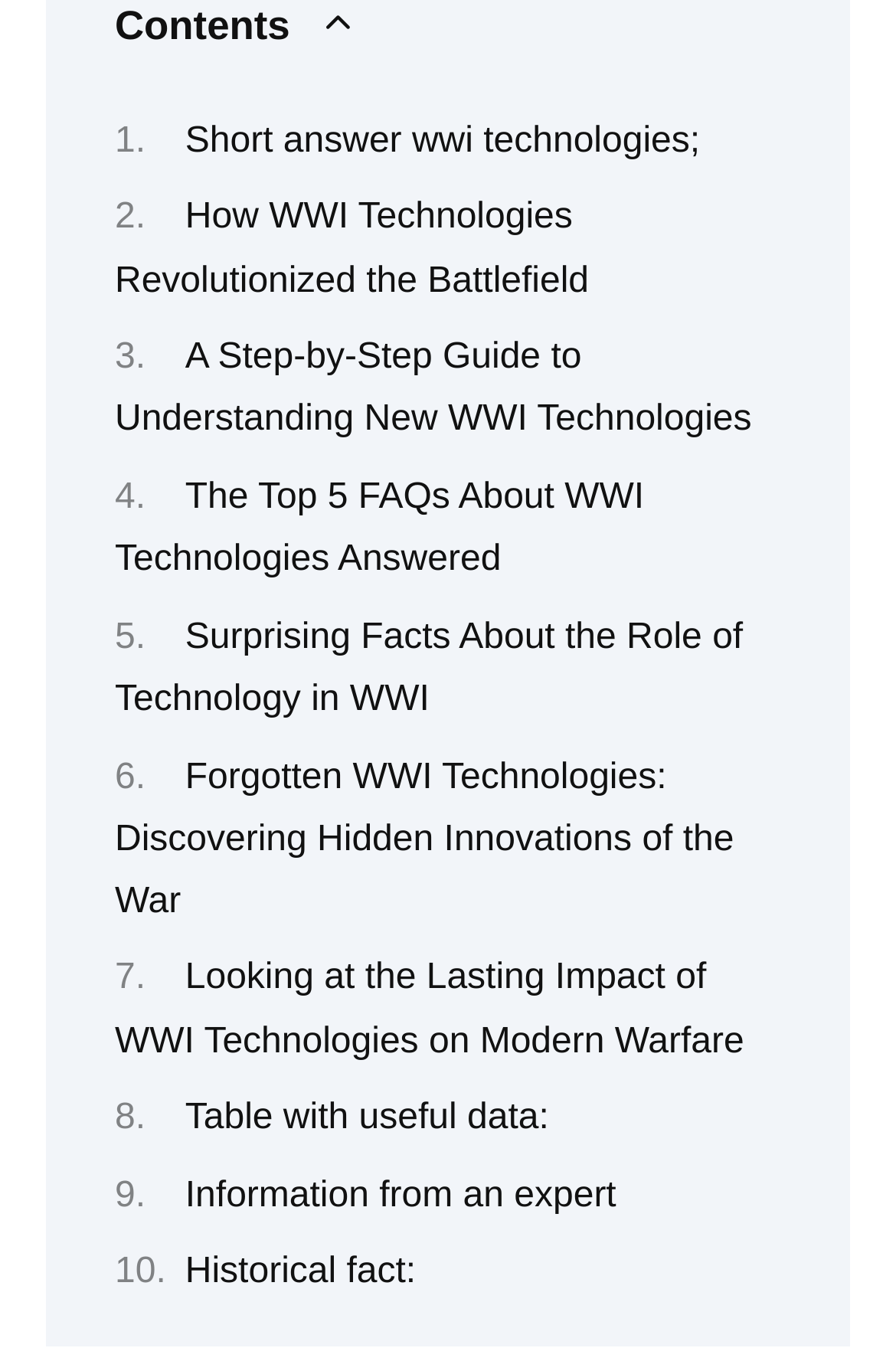Answer this question in one word or a short phrase: Are there expert opinions on this webpage?

Yes